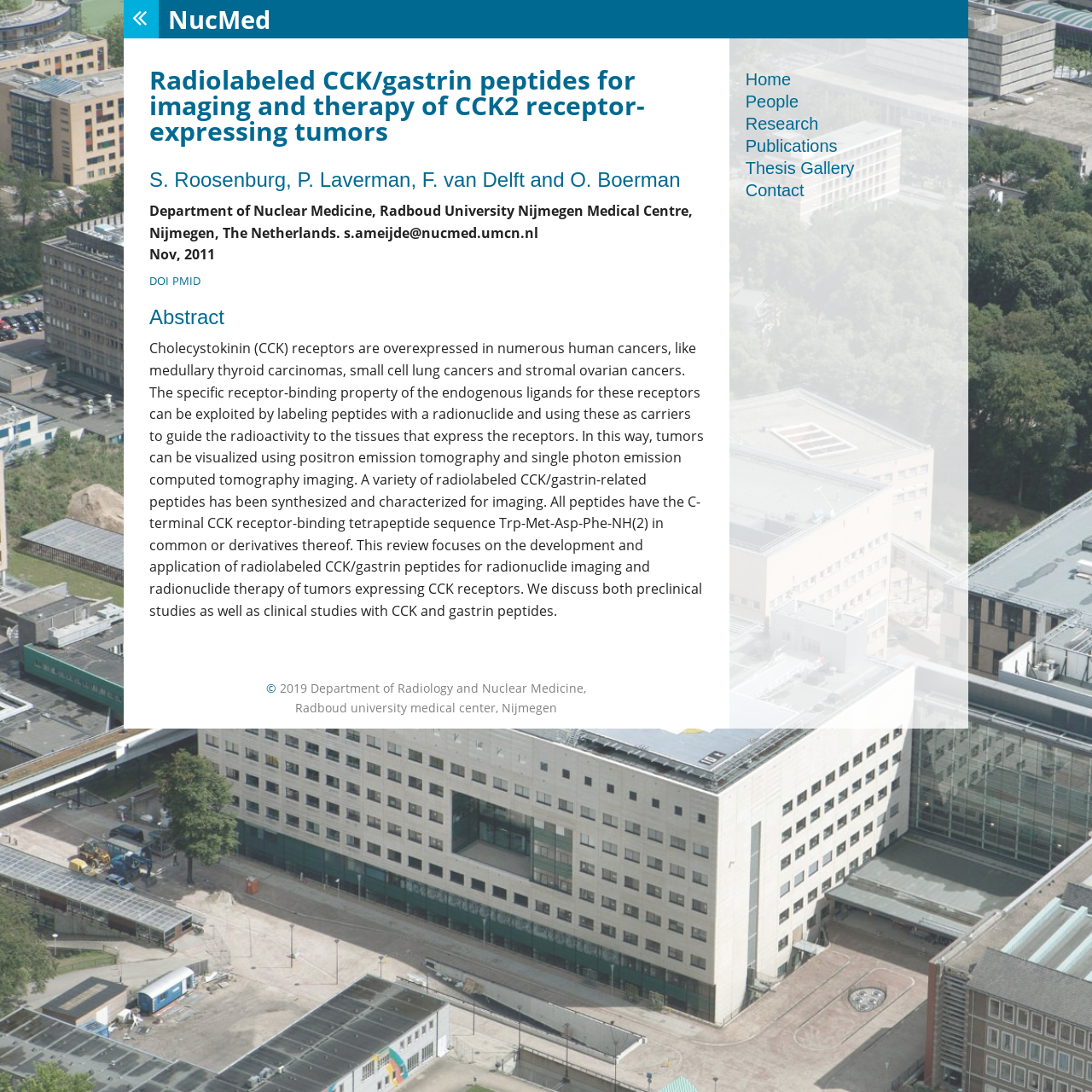What is the copyright year of the webpage?
From the image, provide a succinct answer in one word or a short phrase.

2019